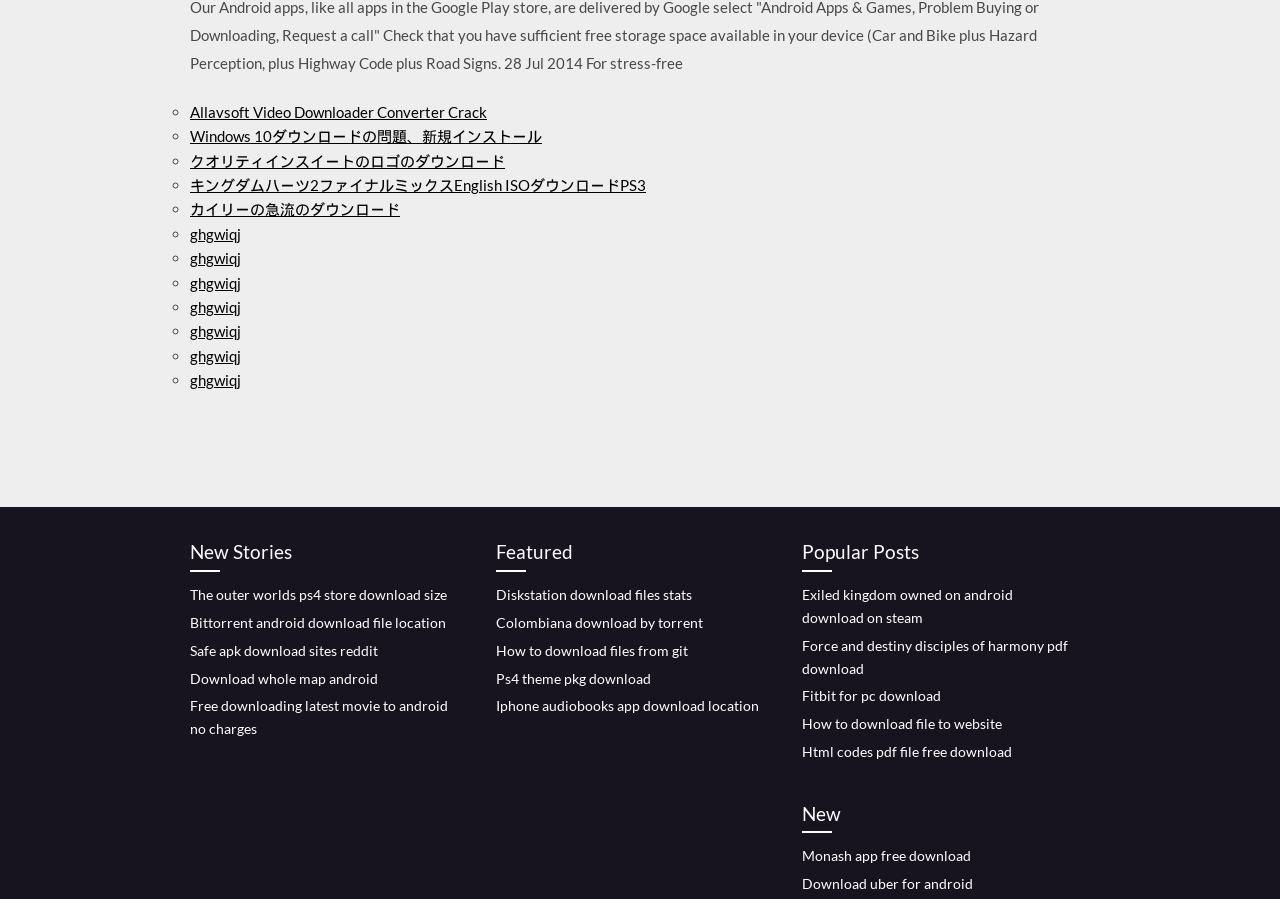How many headings are present on the webpage?
Answer with a single word or short phrase according to what you see in the image.

4